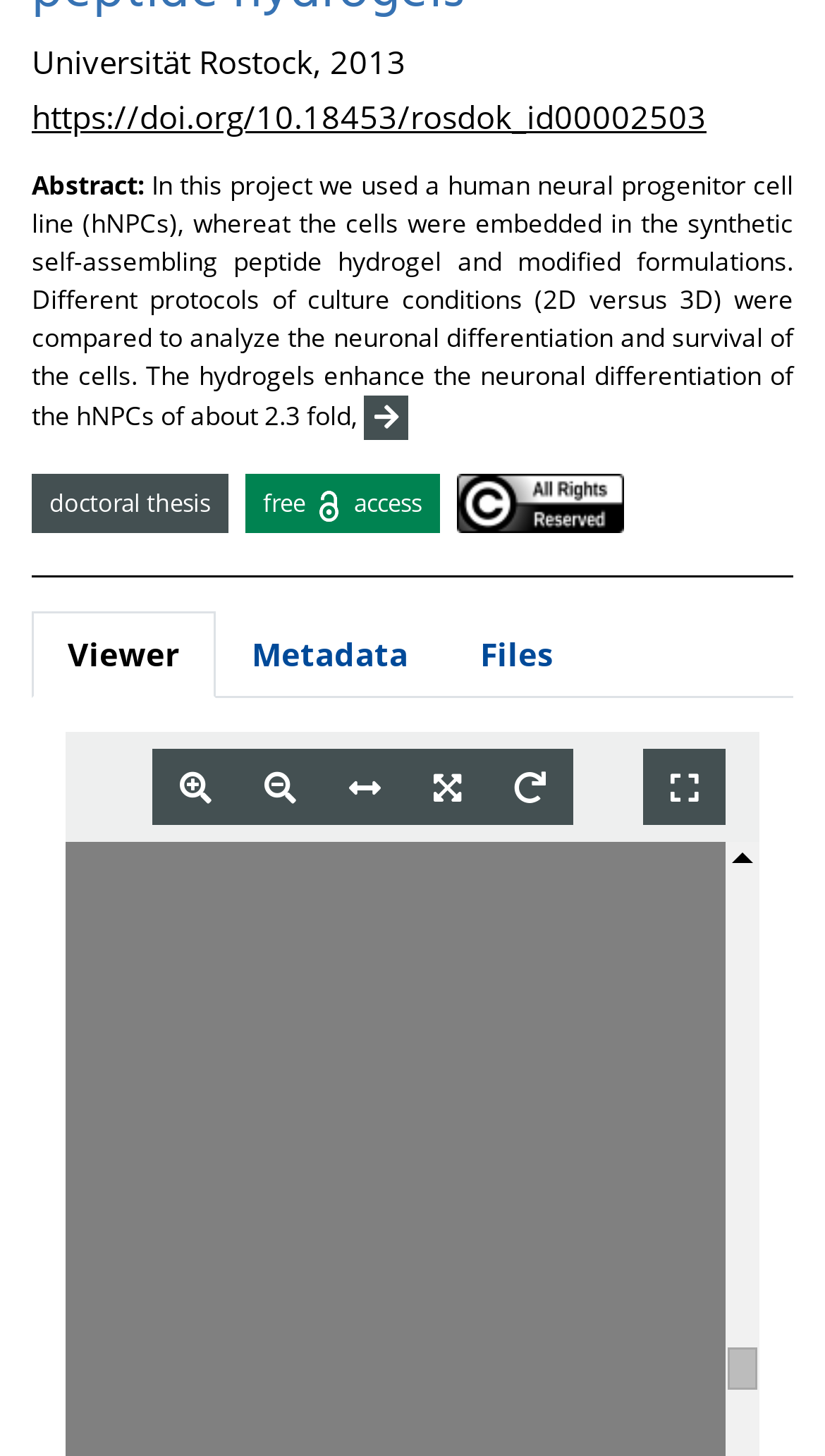For the element described, predict the bounding box coordinates as (top-left x, top-left y, bottom-right x, bottom-right y). All values should be between 0 and 1. Element description: title="rotate 90°"

[0.59, 0.514, 0.695, 0.567]